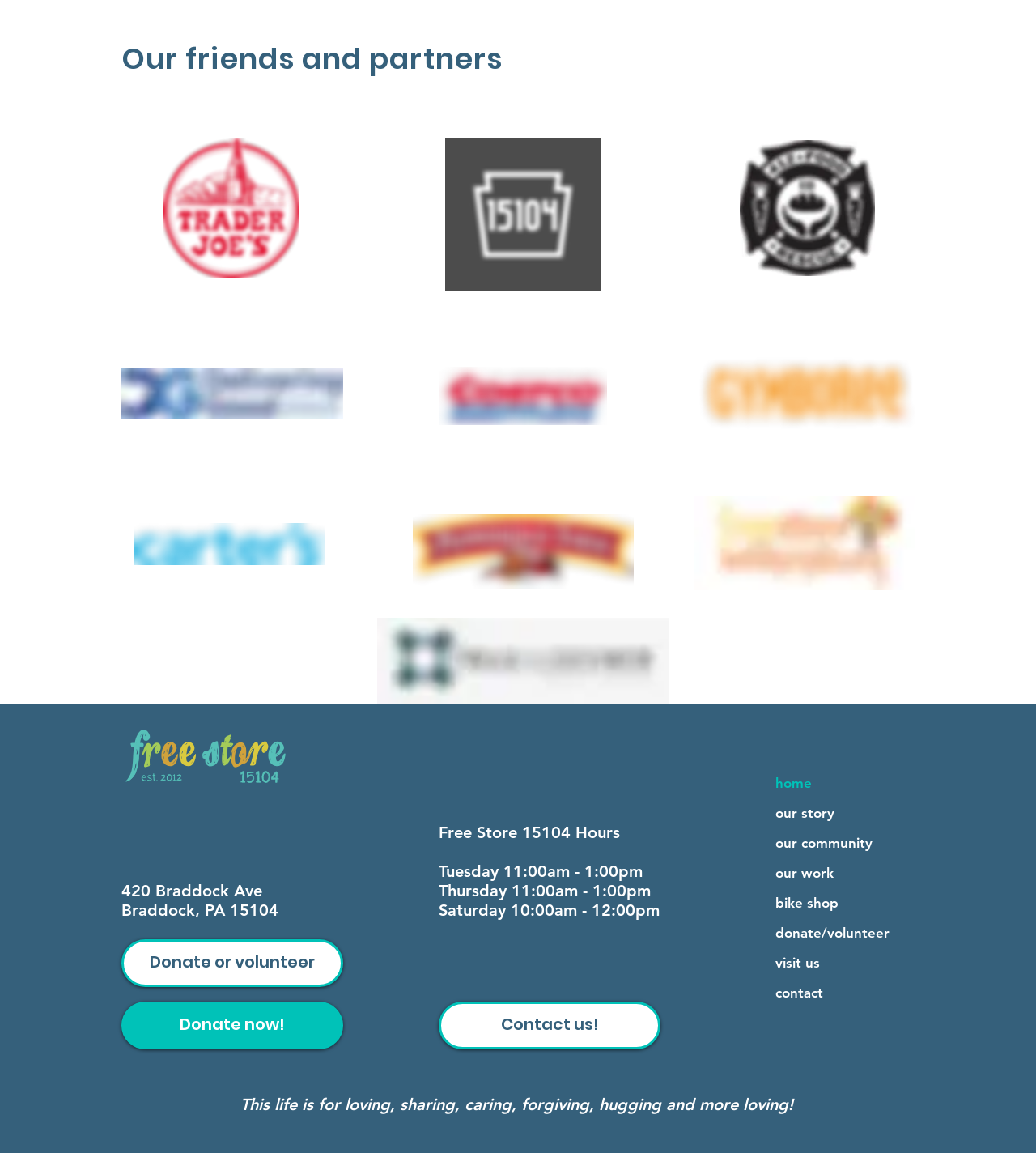Show me the bounding box coordinates of the clickable region to achieve the task as per the instruction: "Contact us!".

[0.423, 0.869, 0.638, 0.91]